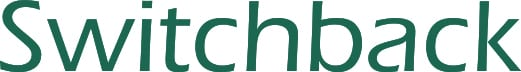What types of literary works are featured in the journal?
Please respond to the question with as much detail as possible.

The caption states that the journal features a rich collection of literary works, including fiction, nonfiction, and poetry, inviting readers to explore its diverse range of literary genres.